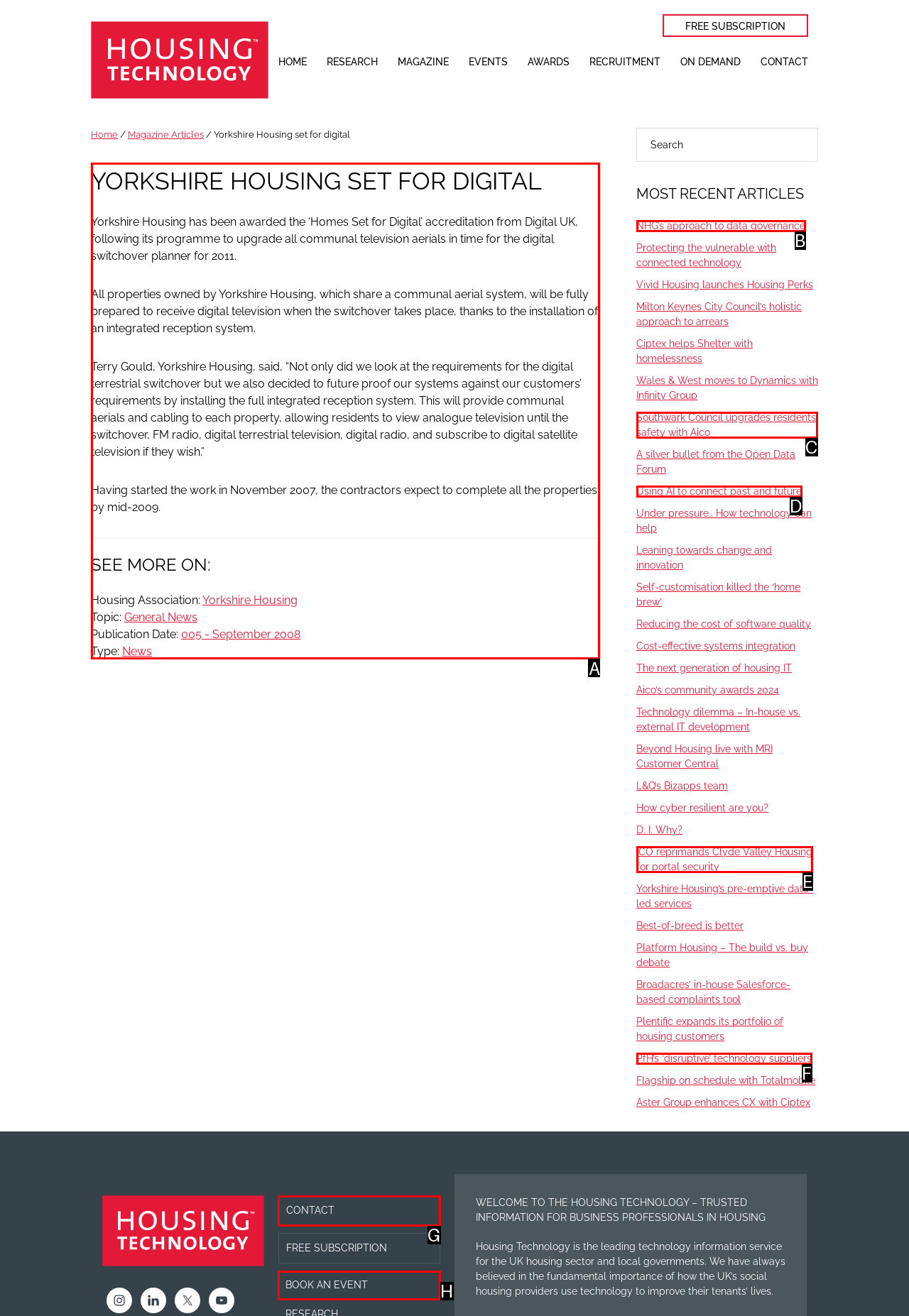Which option should you click on to fulfill this task: Read 'Yorkshire Housing set for digital' article? Answer with the letter of the correct choice.

A